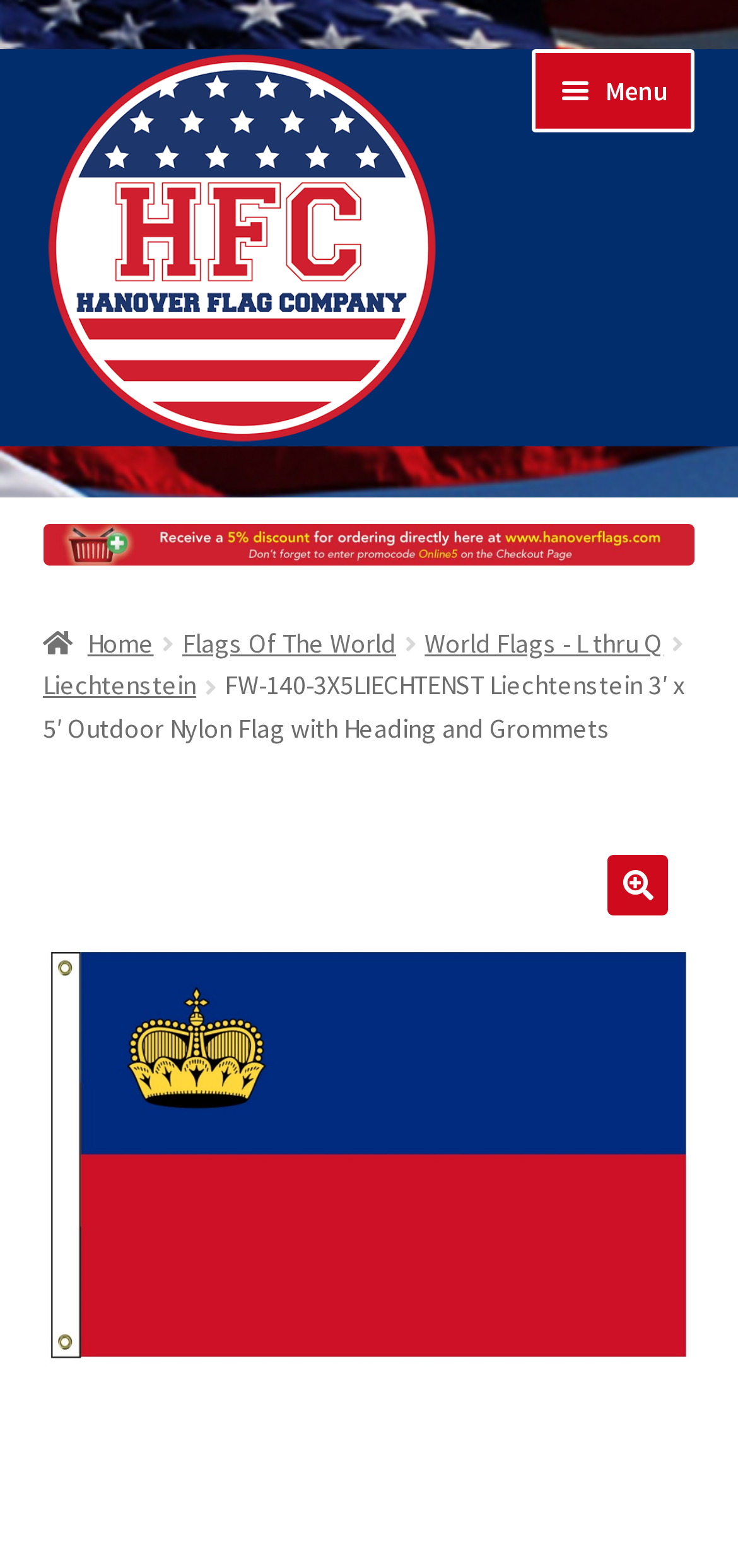Show the bounding box coordinates for the element that needs to be clicked to execute the following instruction: "Open the 'Menu'". Provide the coordinates in the form of four float numbers between 0 and 1, i.e., [left, top, right, bottom].

[0.722, 0.031, 0.942, 0.084]